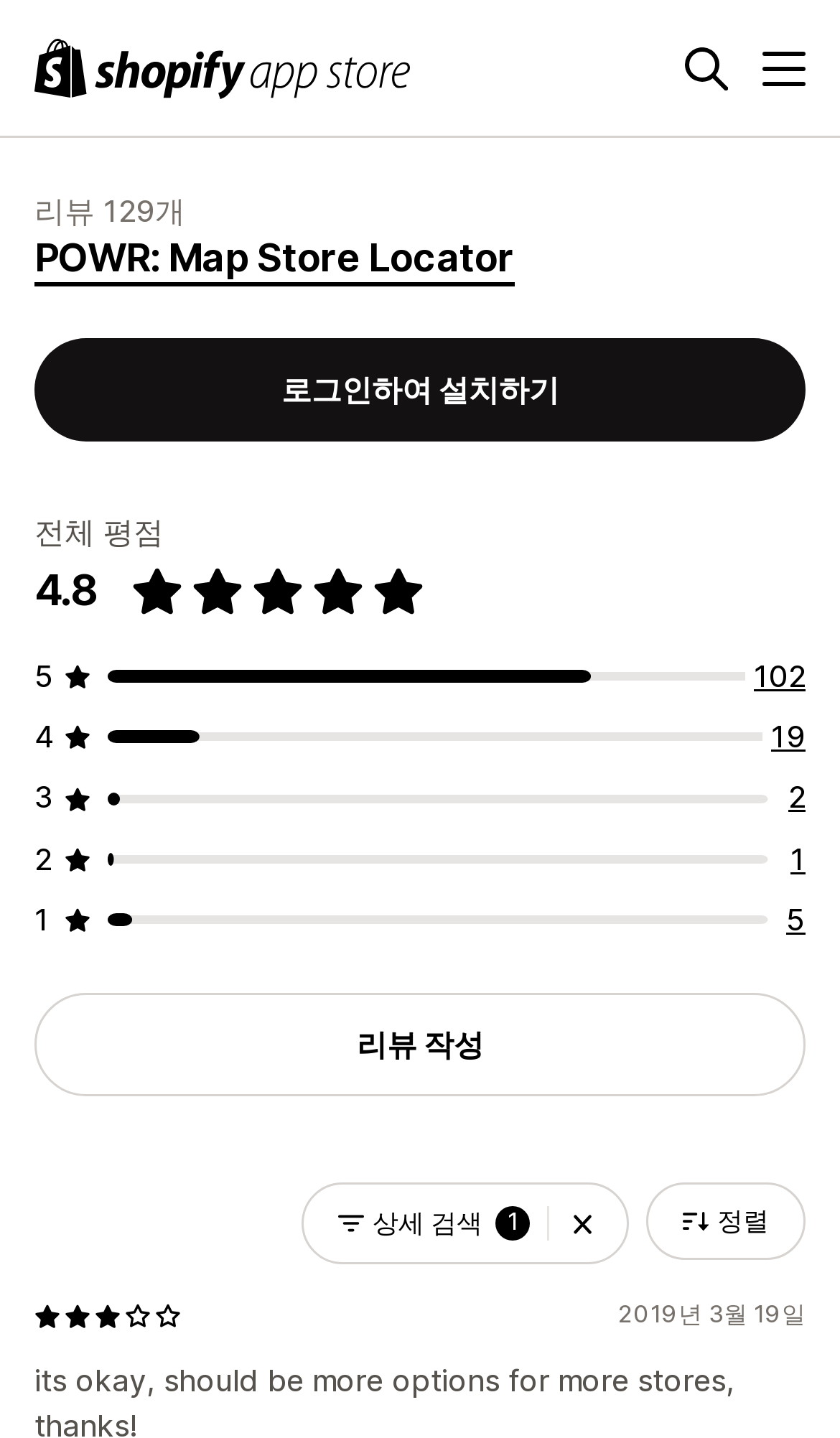Please provide a comprehensive response to the question below by analyzing the image: 
How many reviews does POWR: Map Store Locator have?

I found the number of reviews by looking at the heading 'POWR: Map Store Locator 리뷰 129개' which indicates the number of reviews for the product.